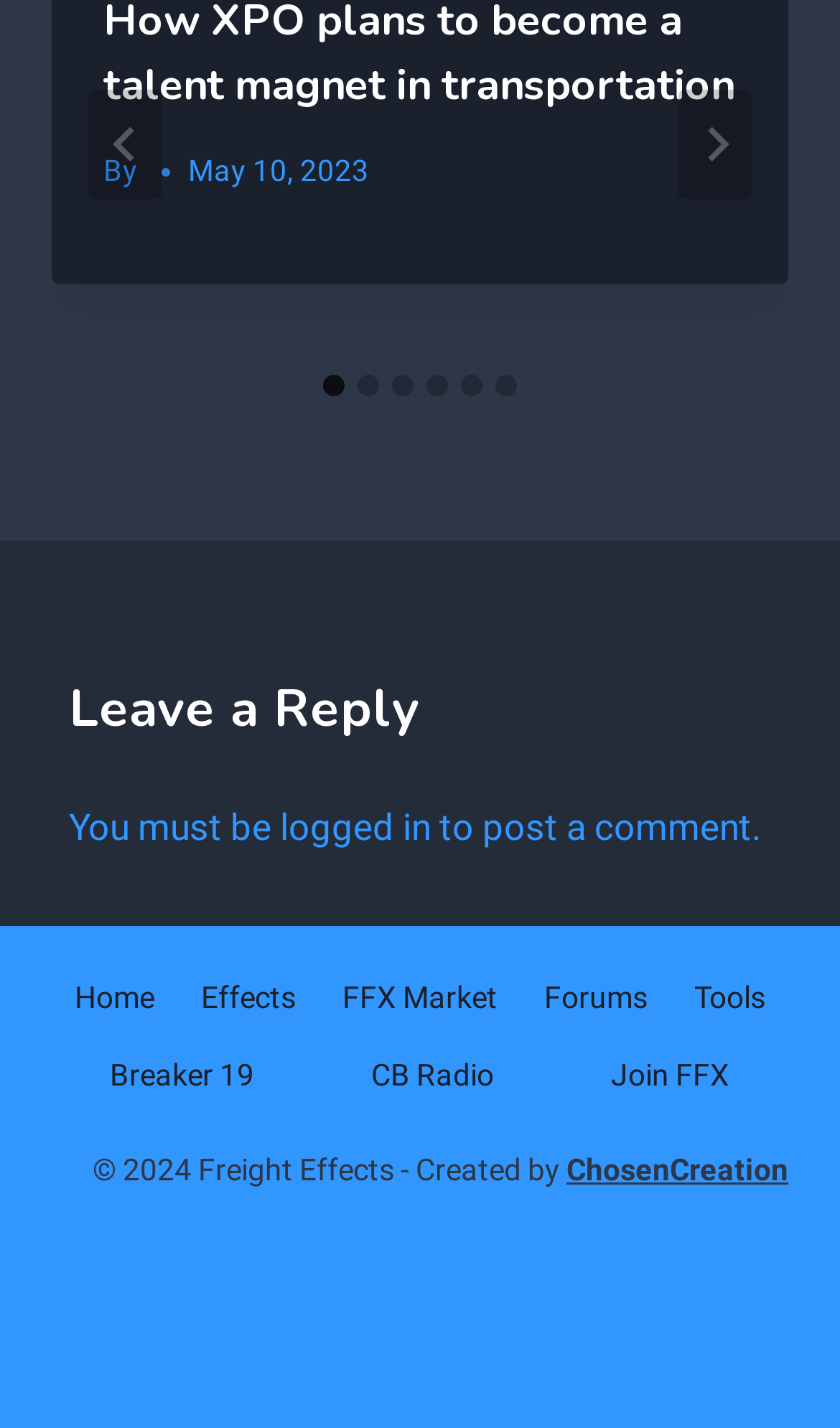Please pinpoint the bounding box coordinates for the region I should click to adhere to this instruction: "Go to last slide".

[0.105, 0.062, 0.192, 0.139]